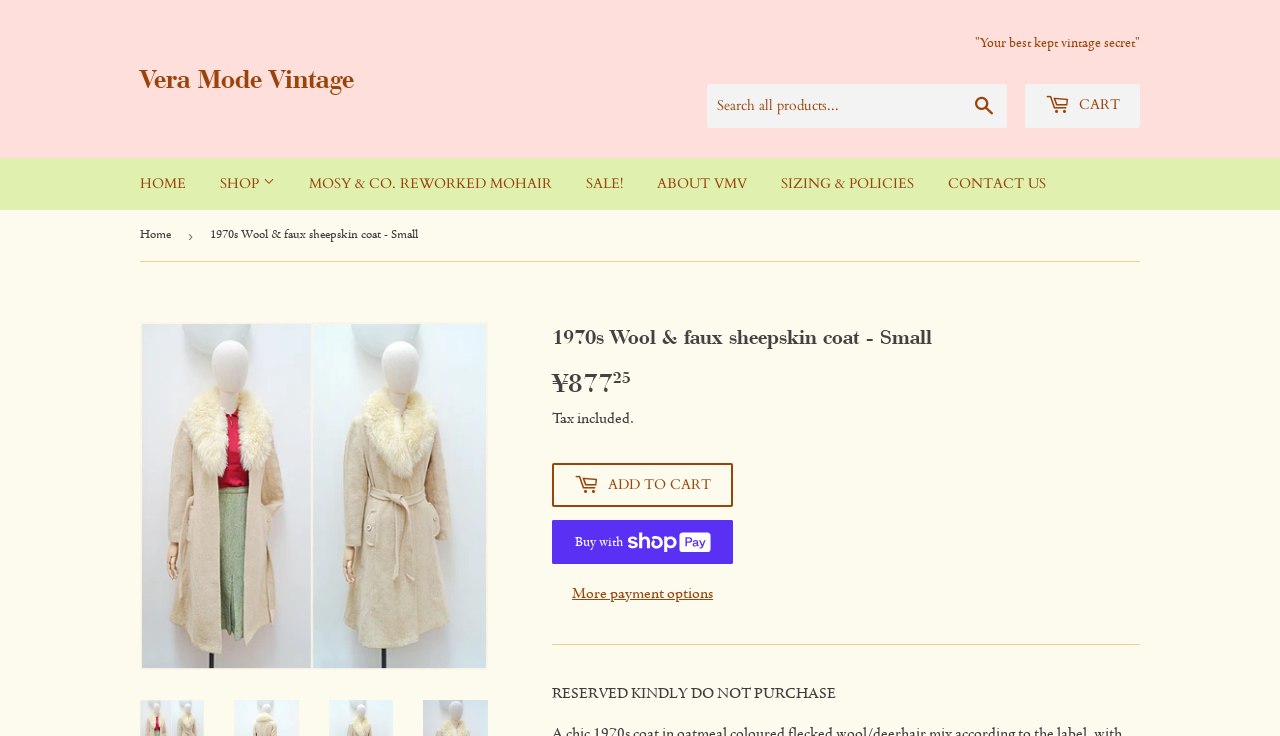Please identify the coordinates of the bounding box for the clickable region that will accomplish this instruction: "Add to cart".

[0.431, 0.629, 0.573, 0.689]